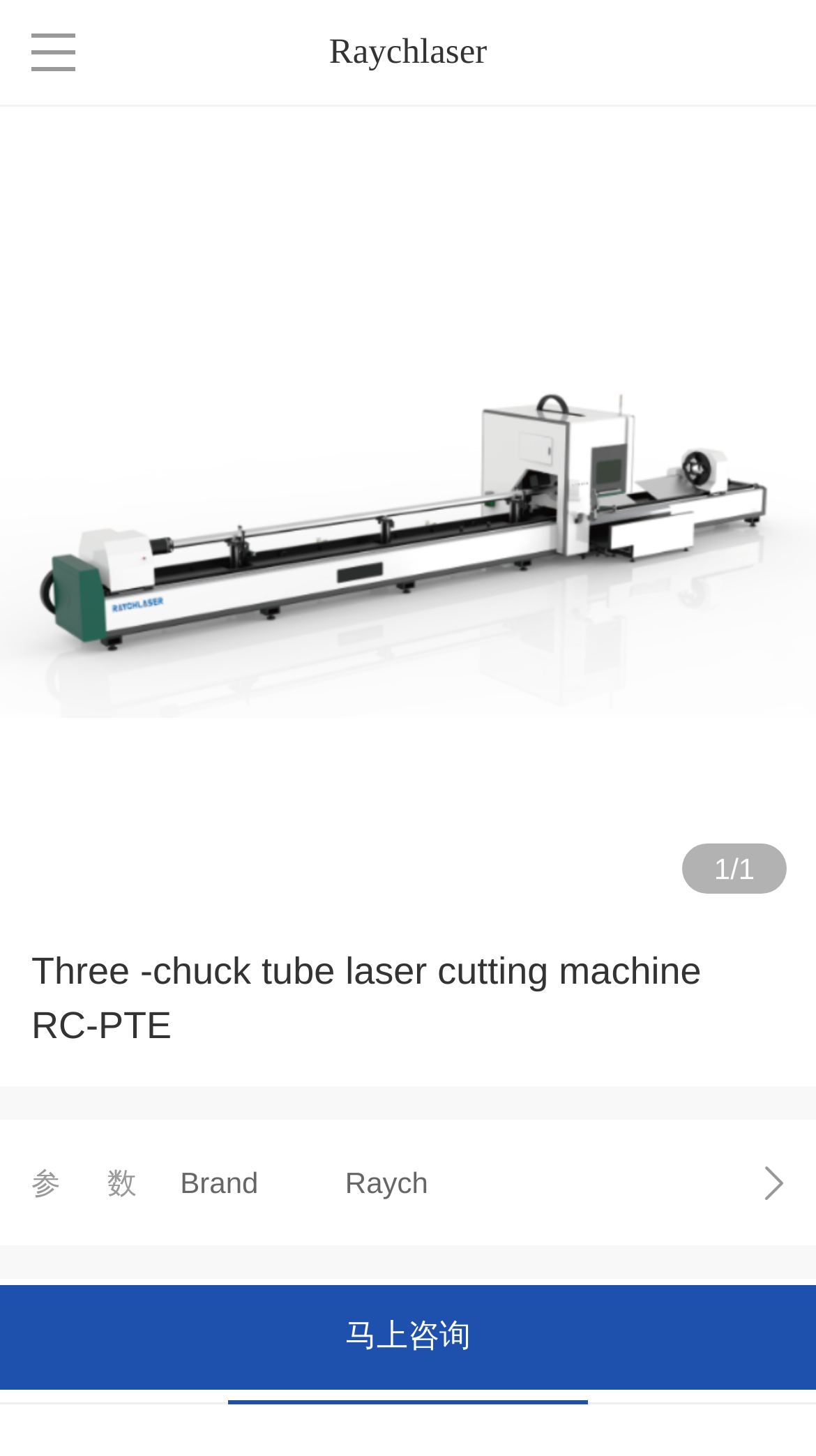Please extract the primary headline from the webpage.

Three -chuck tube laser cutting machine RC-PTE